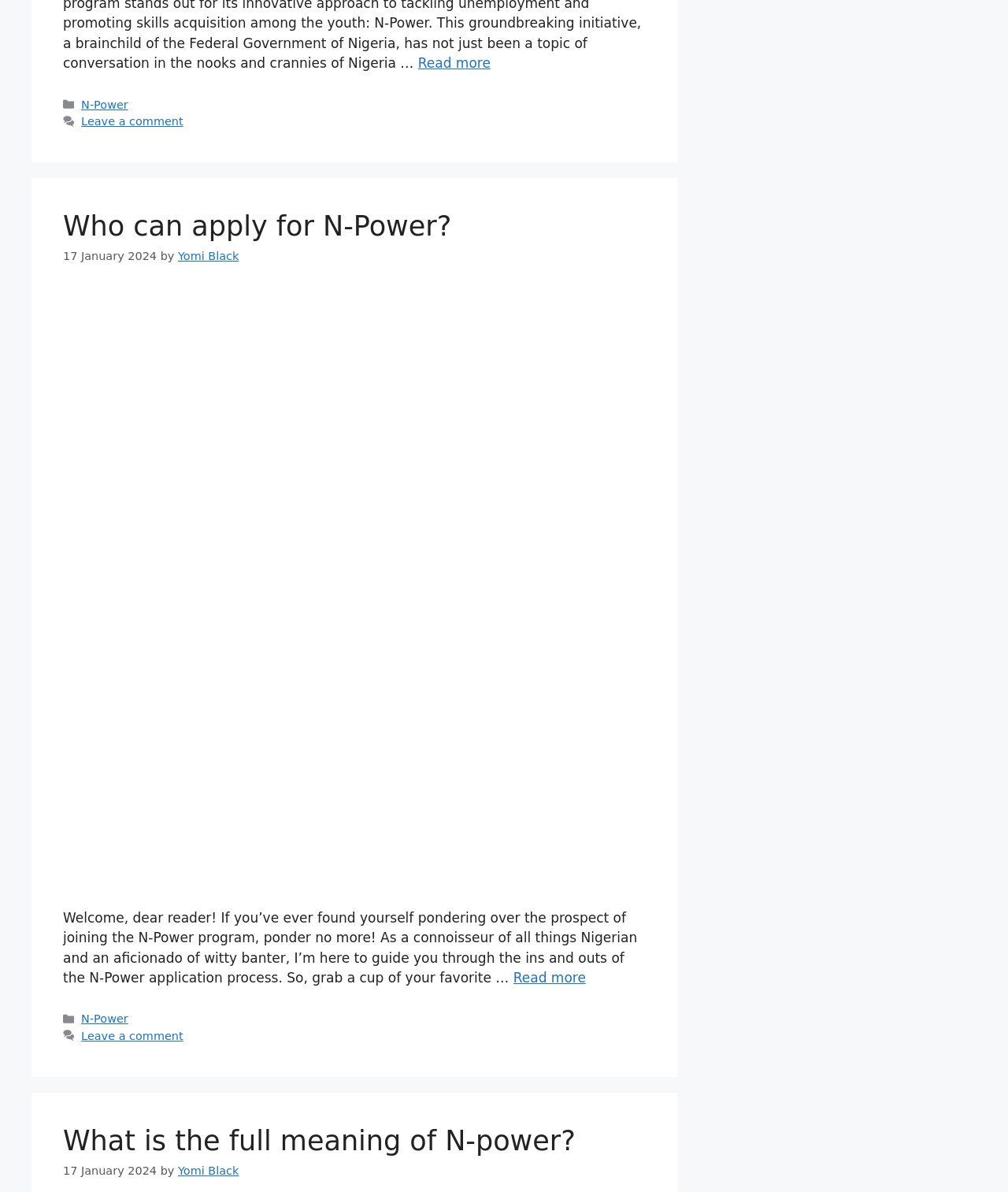What is the title of the first link in the article 'Who can apply for N-Power?'
Using the visual information, reply with a single word or short phrase.

Who can apply for N-Power?